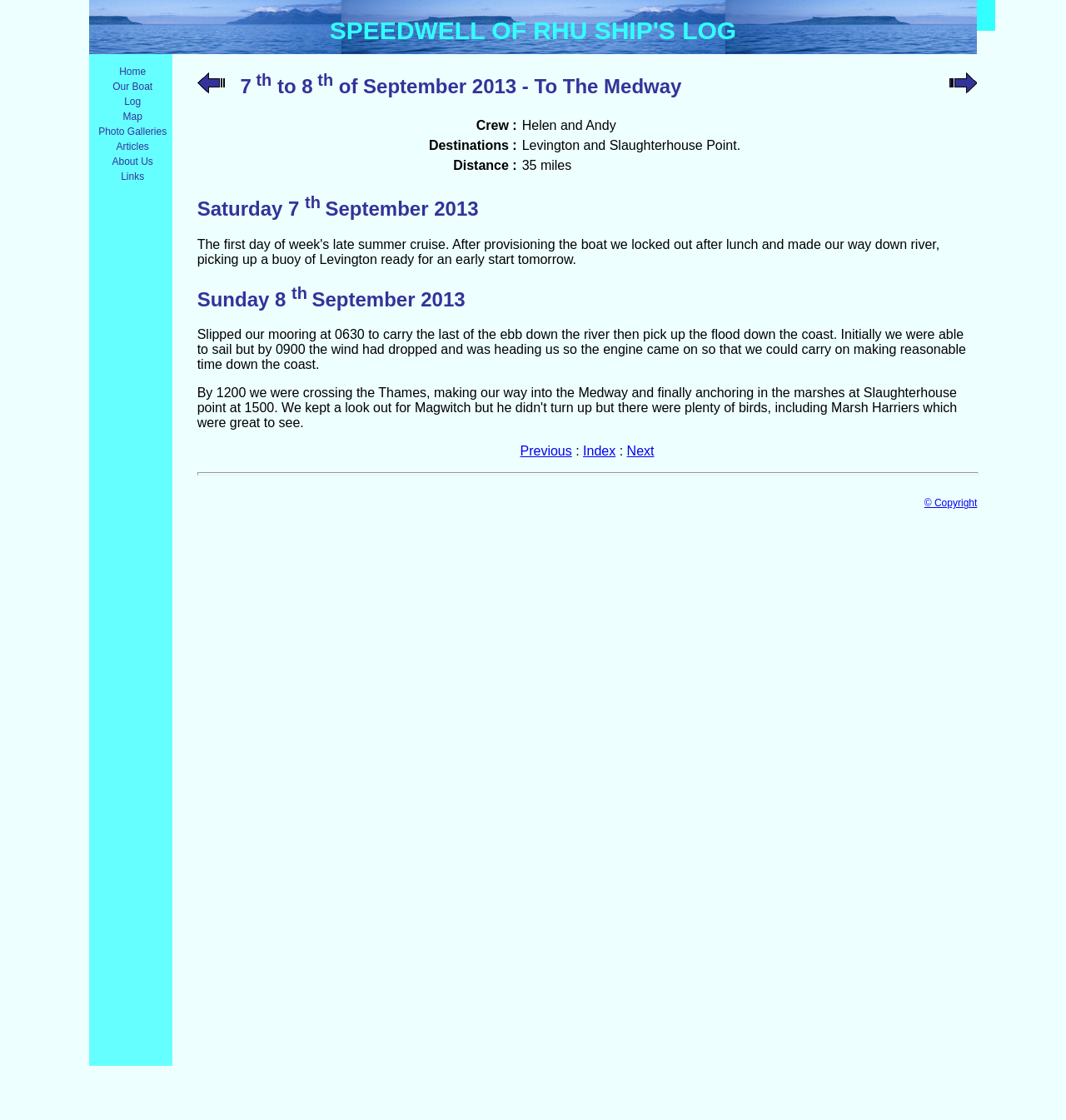Please indicate the bounding box coordinates for the clickable area to complete the following task: "View Log". The coordinates should be specified as four float numbers between 0 and 1, i.e., [left, top, right, bottom].

[0.083, 0.084, 0.161, 0.097]